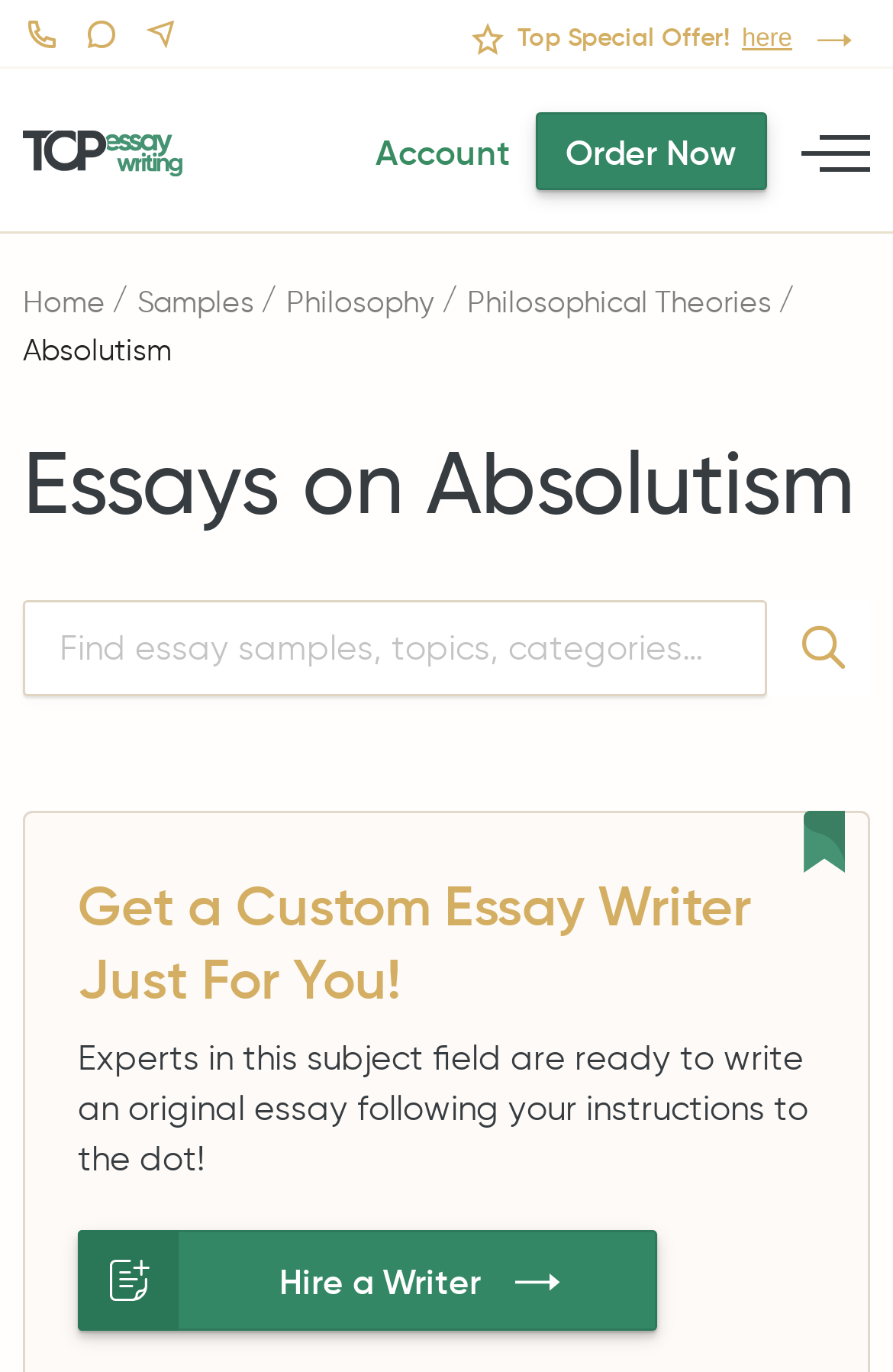Please identify the bounding box coordinates of where to click in order to follow the instruction: "Hire a writer".

[0.087, 0.896, 0.736, 0.969]